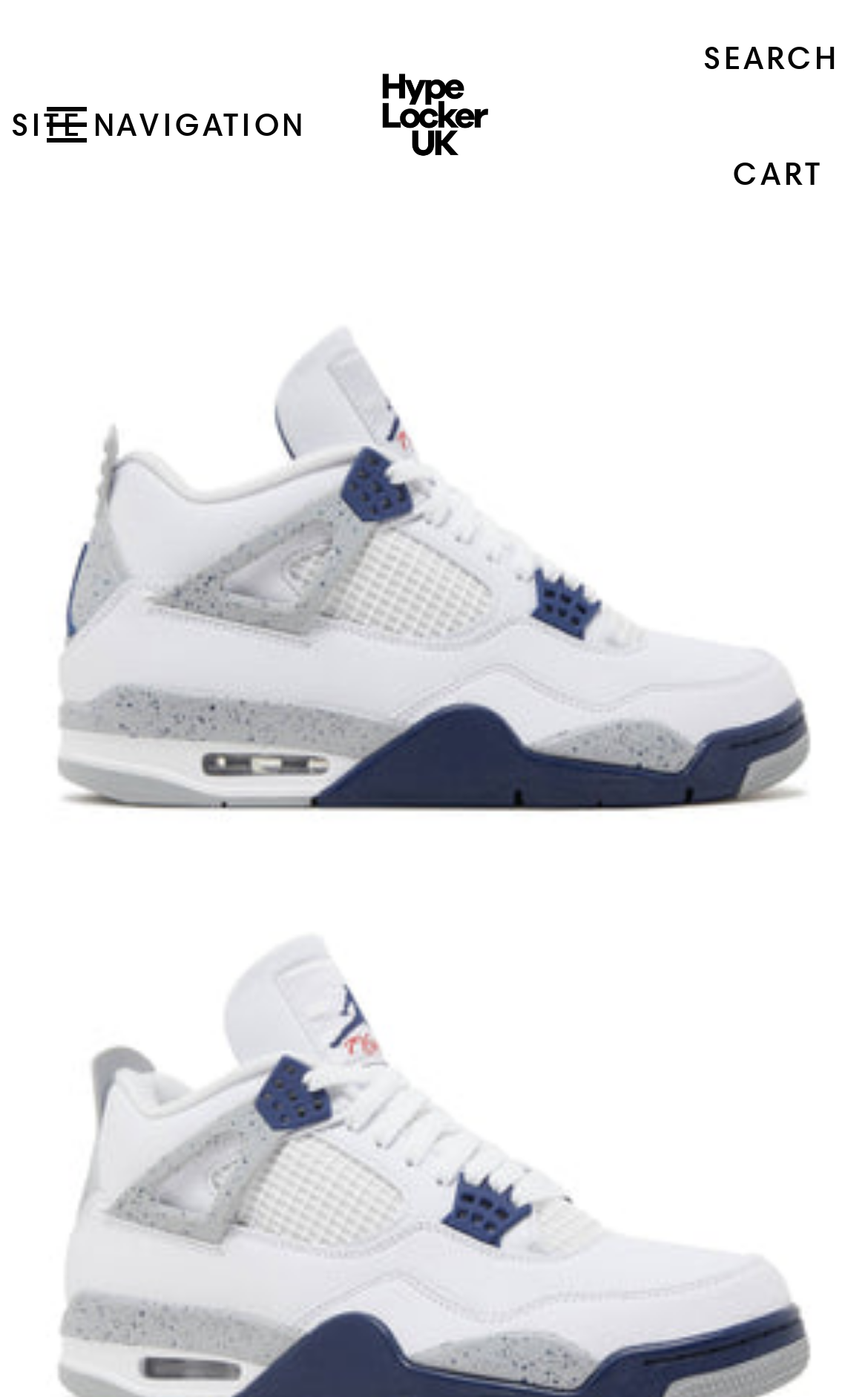Please give a succinct answer using a single word or phrase:
What is the function of the button on the top left?

SITE NAVIGATION